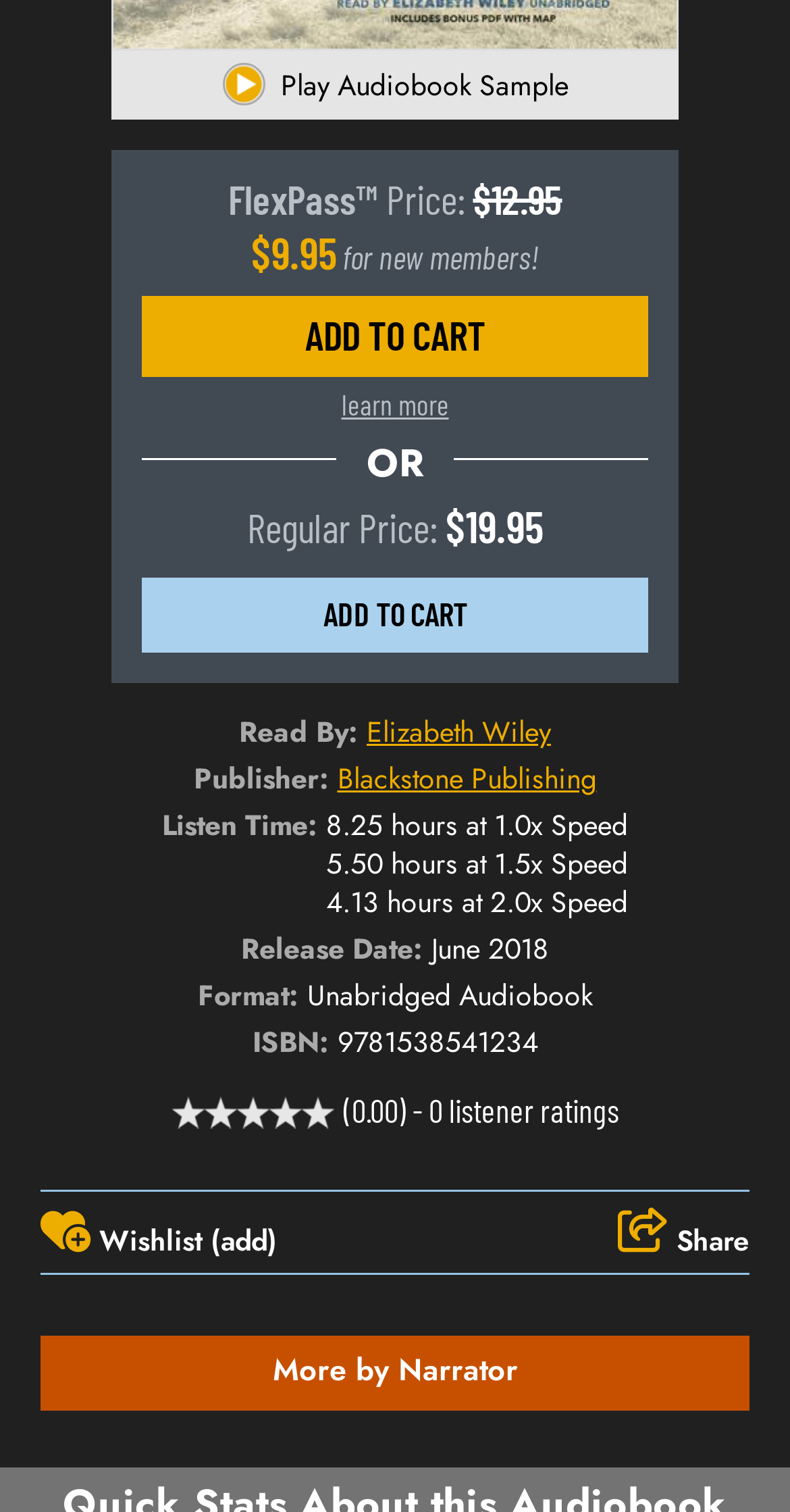What is the price for new members?
Refer to the image and respond with a one-word or short-phrase answer.

$9.95